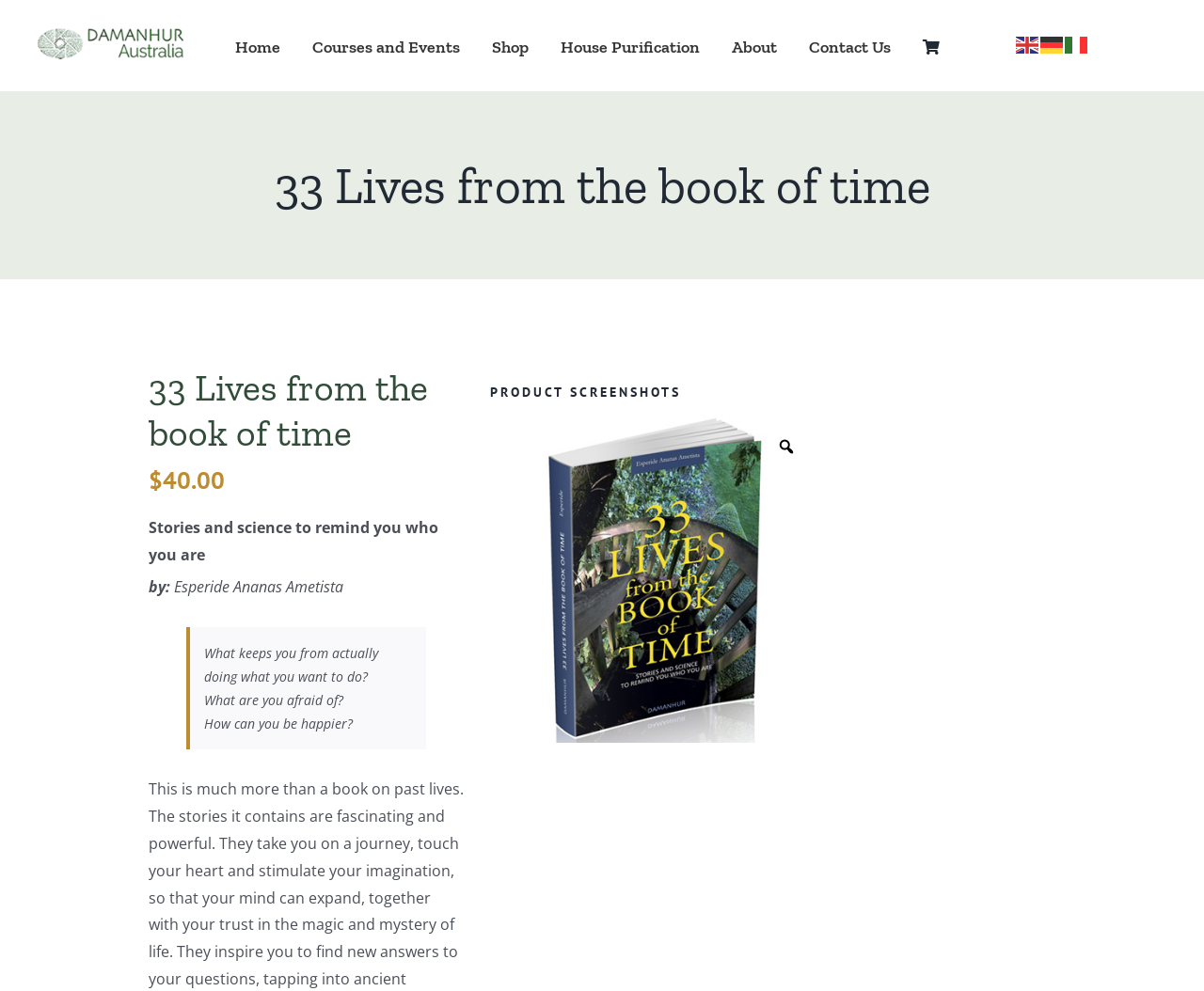Determine the bounding box coordinates of the element's region needed to click to follow the instruction: "Go to Shop". Provide these coordinates as four float numbers between 0 and 1, formatted as [left, top, right, bottom].

[0.408, 0.012, 0.439, 0.08]